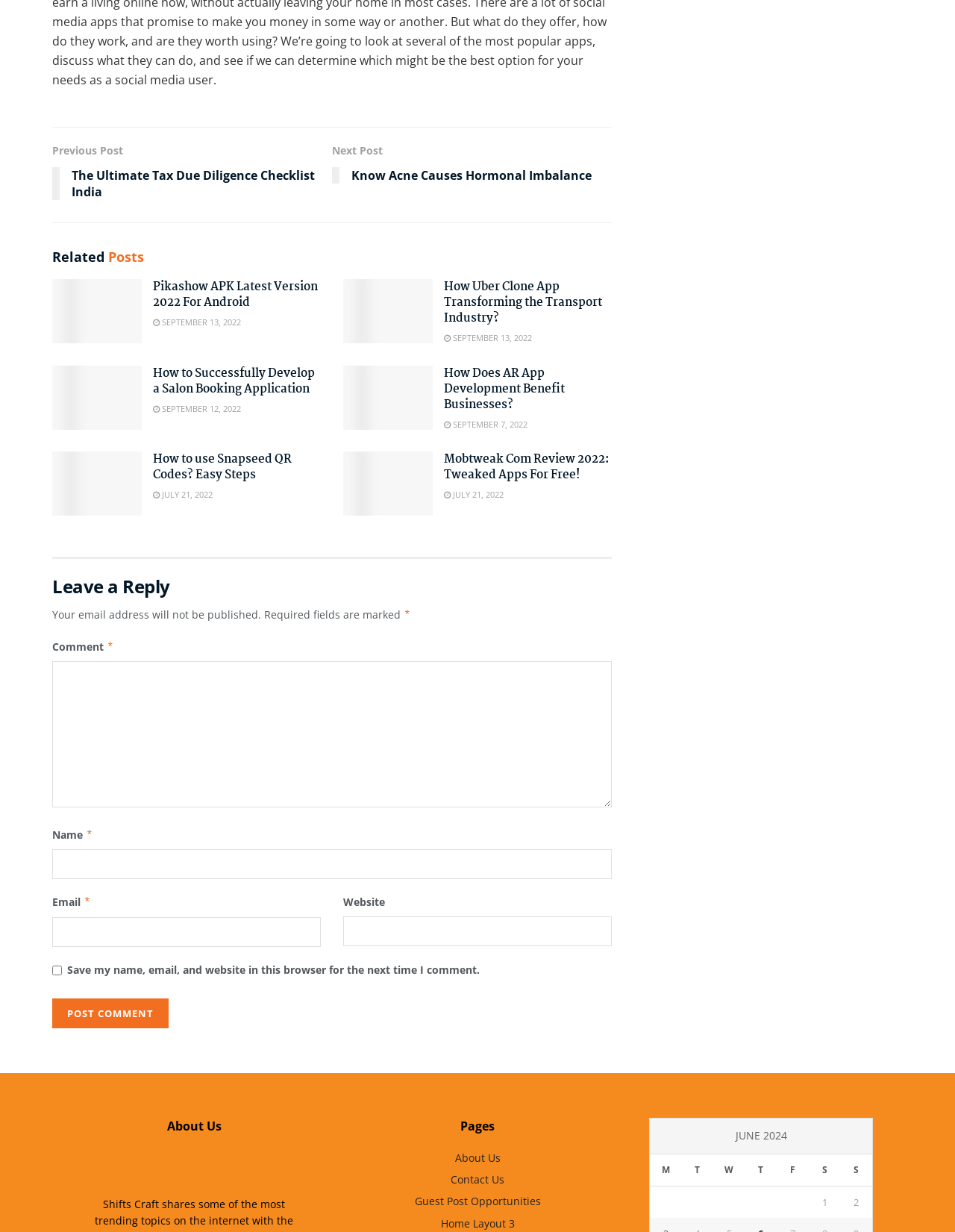What is the purpose of the 'Leave a Reply' section?
Provide a detailed answer to the question, using the image to inform your response.

I inferred the purpose of the 'Leave a Reply' section by looking at the text 'Leave a Reply' and the input fields below it, which suggest that users can enter their name, email, and comment to respond to the article.